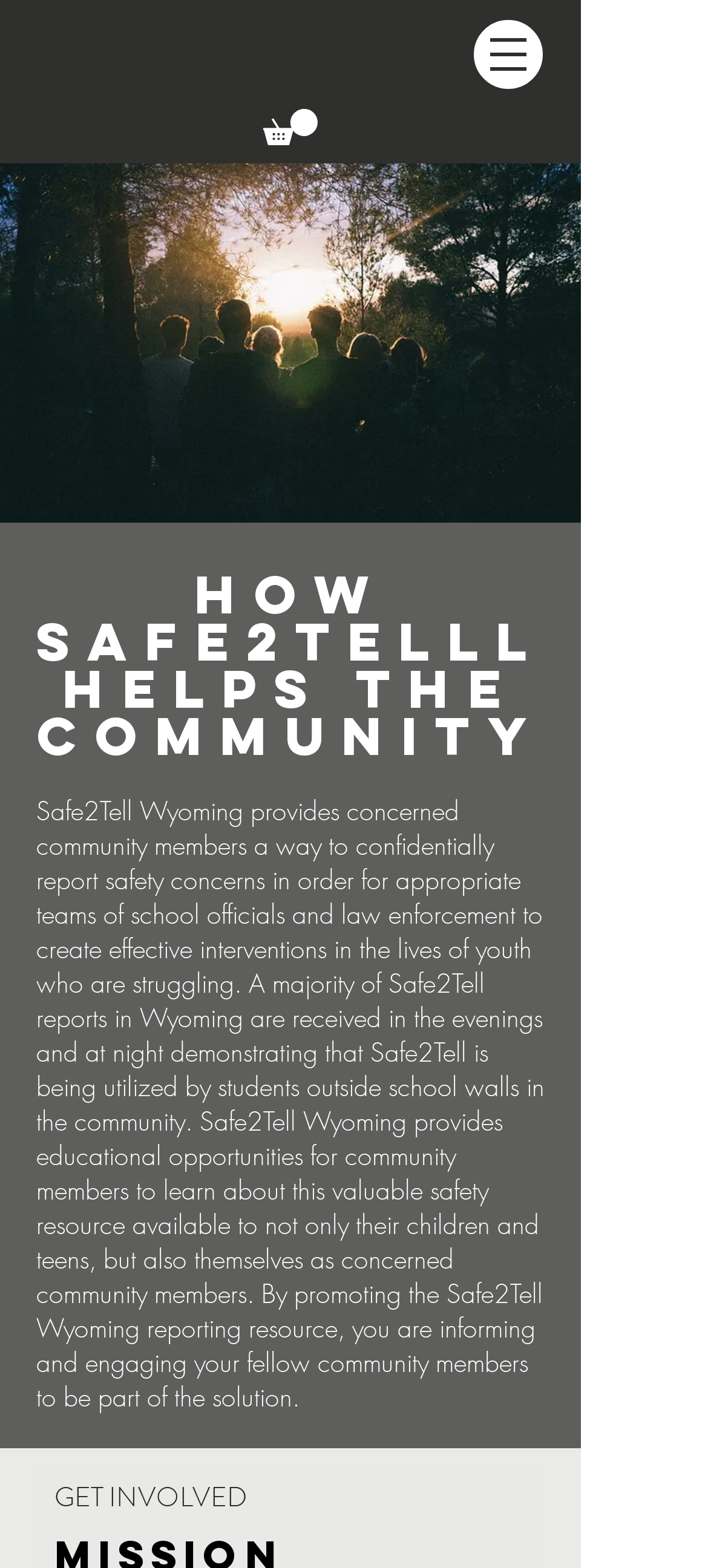With reference to the image, please provide a detailed answer to the following question: What is the call to action in the 'GET INVOLVED' section?

The webpage has a heading 'GET INVOLVED', but it does not specify what action the user should take or what is involved.